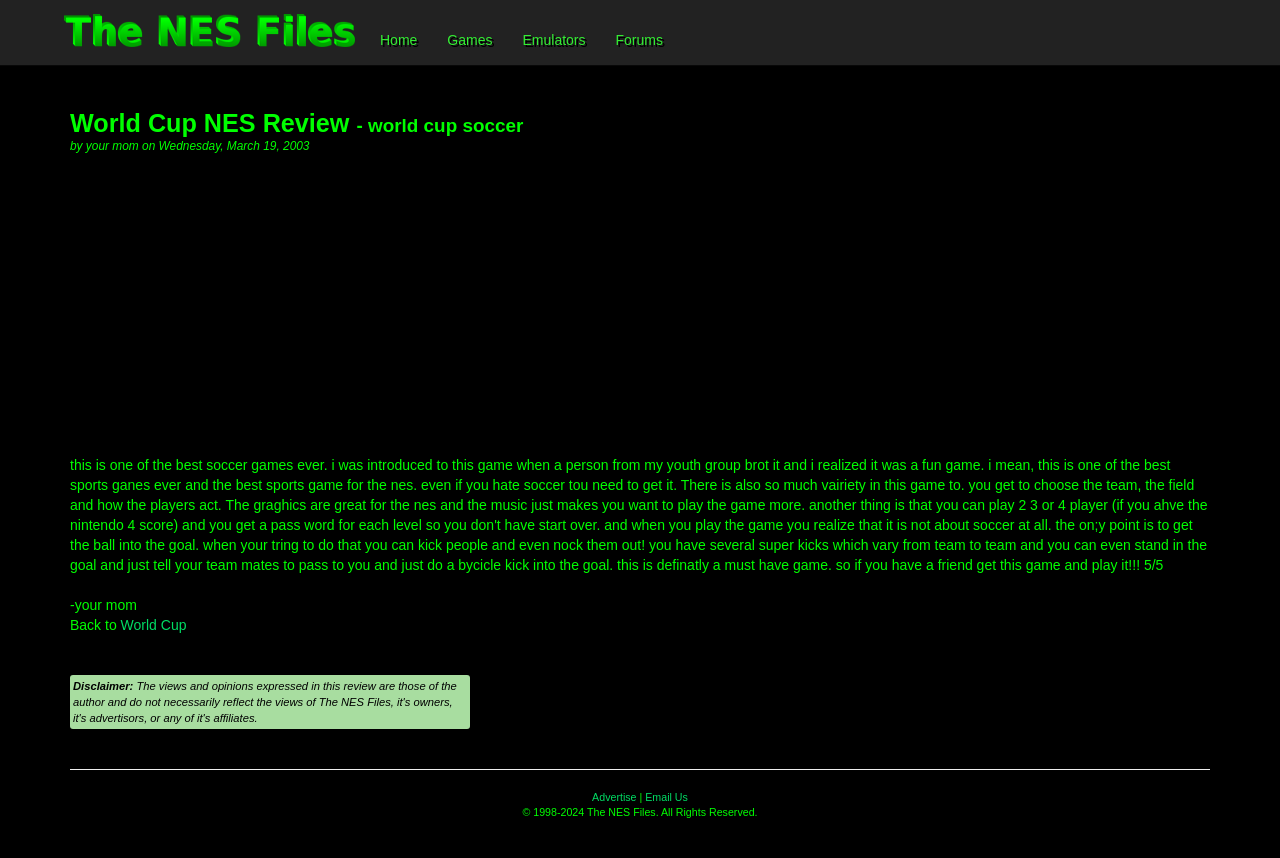Give a concise answer using only one word or phrase for this question:
What is the copyright year range?

1998-2024